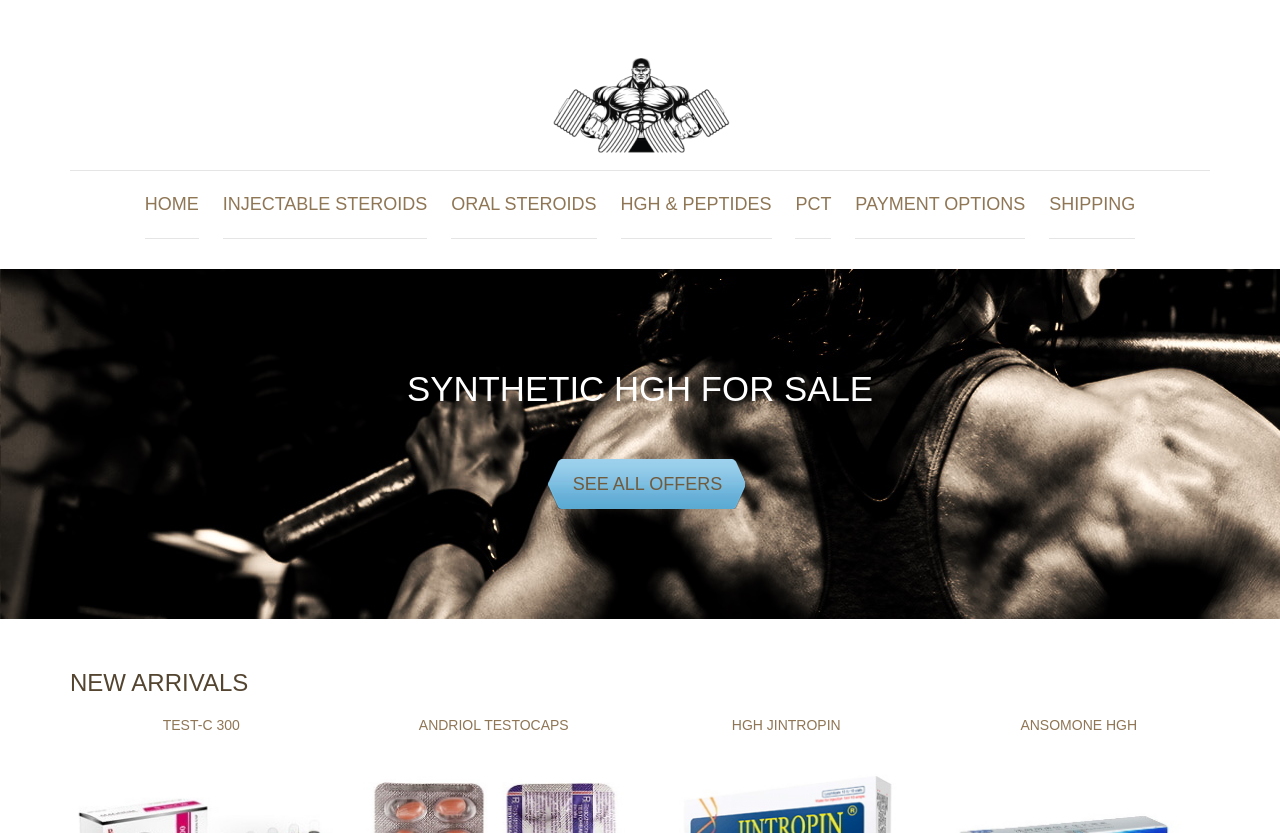Identify the bounding box for the element characterized by the following description: "HGH & Peptides".

[0.485, 0.205, 0.603, 0.287]